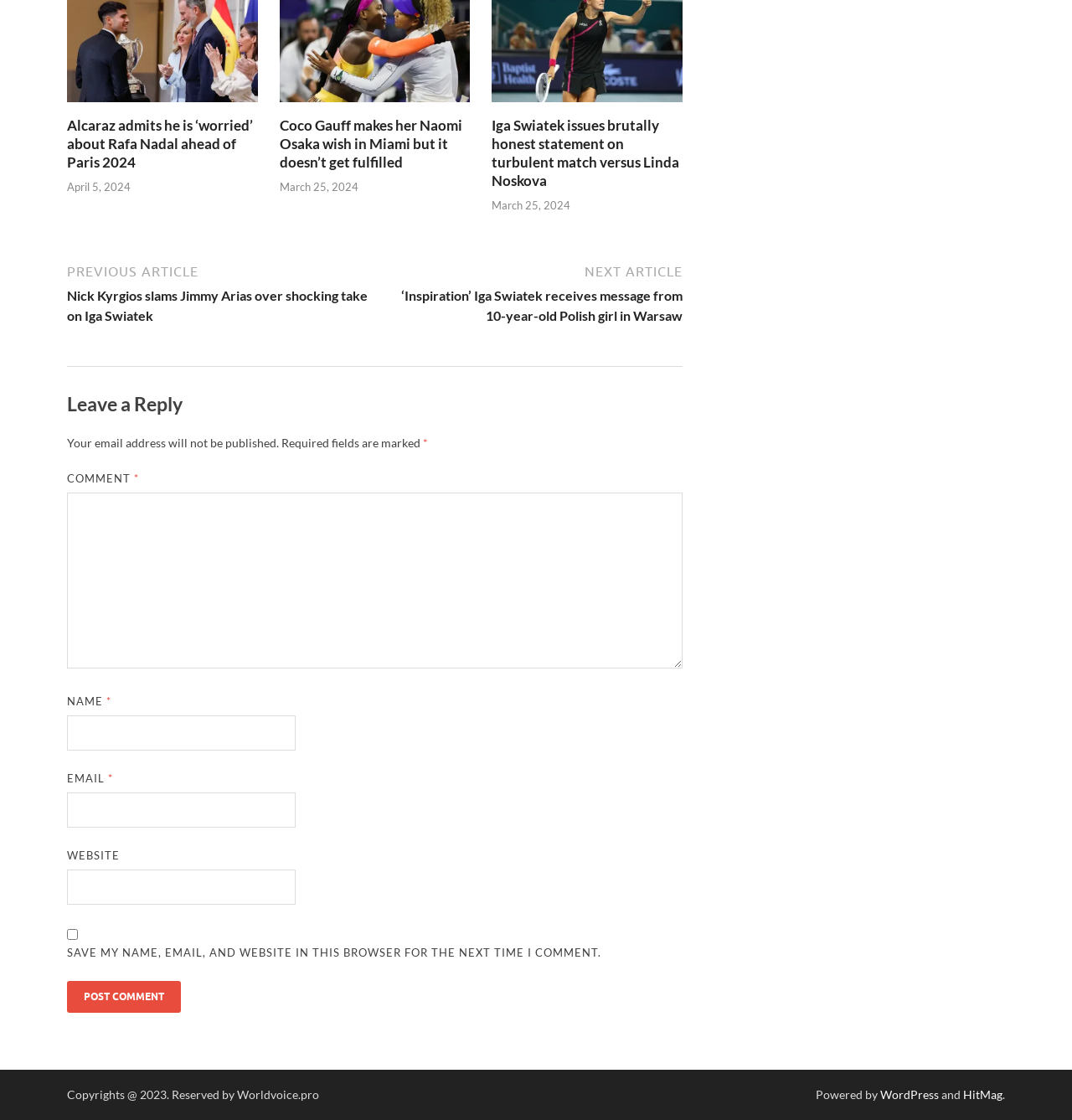Please reply to the following question with a single word or a short phrase:
How many fields are required to be filled in to post a comment?

3